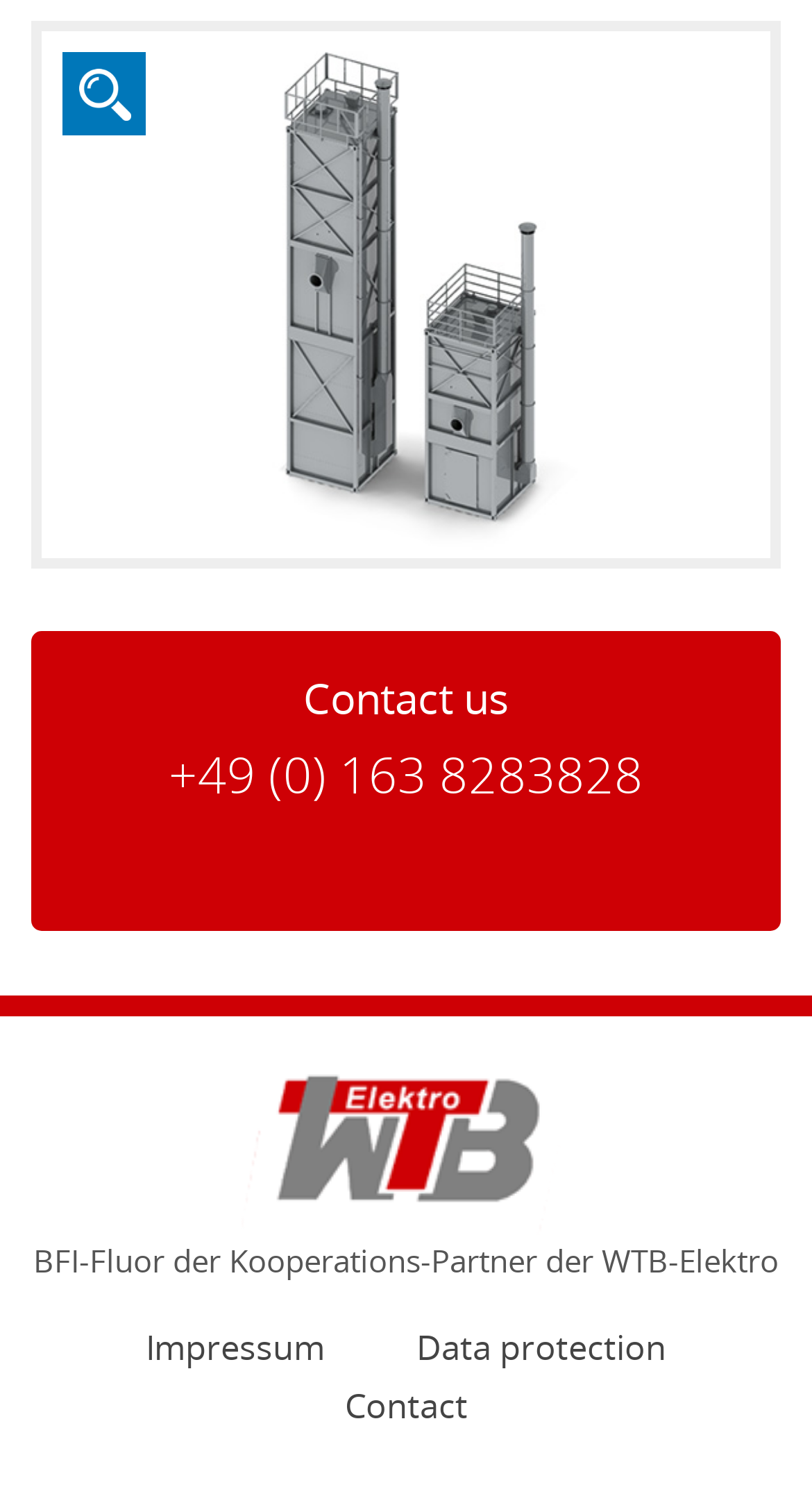Answer the question below with a single word or a brief phrase: 
Is there an image on the webpage?

Yes